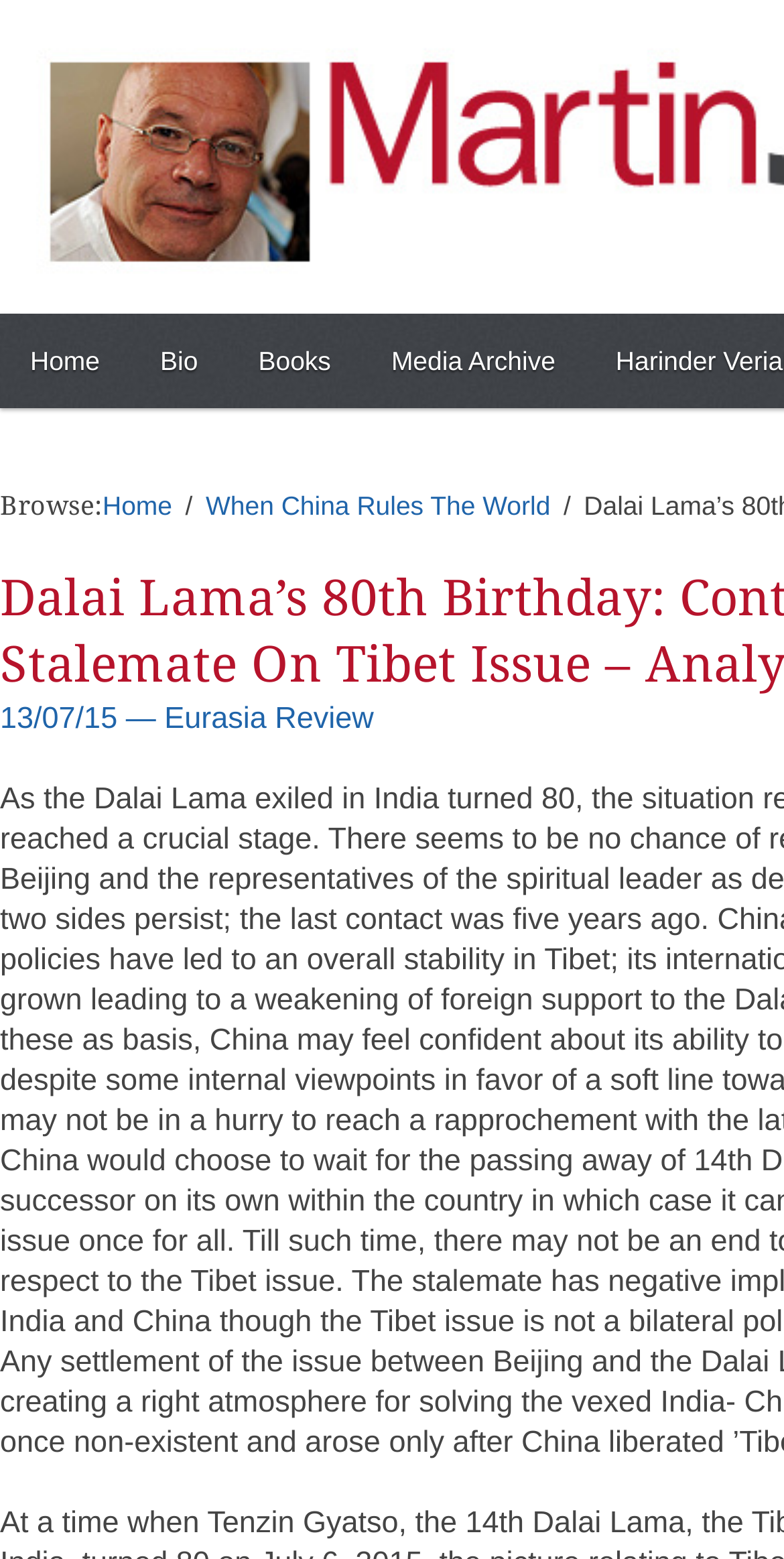Determine the bounding box of the UI component based on this description: "Books". The bounding box coordinates should be four float values between 0 and 1, i.e., [left, top, right, bottom].

[0.291, 0.201, 0.461, 0.262]